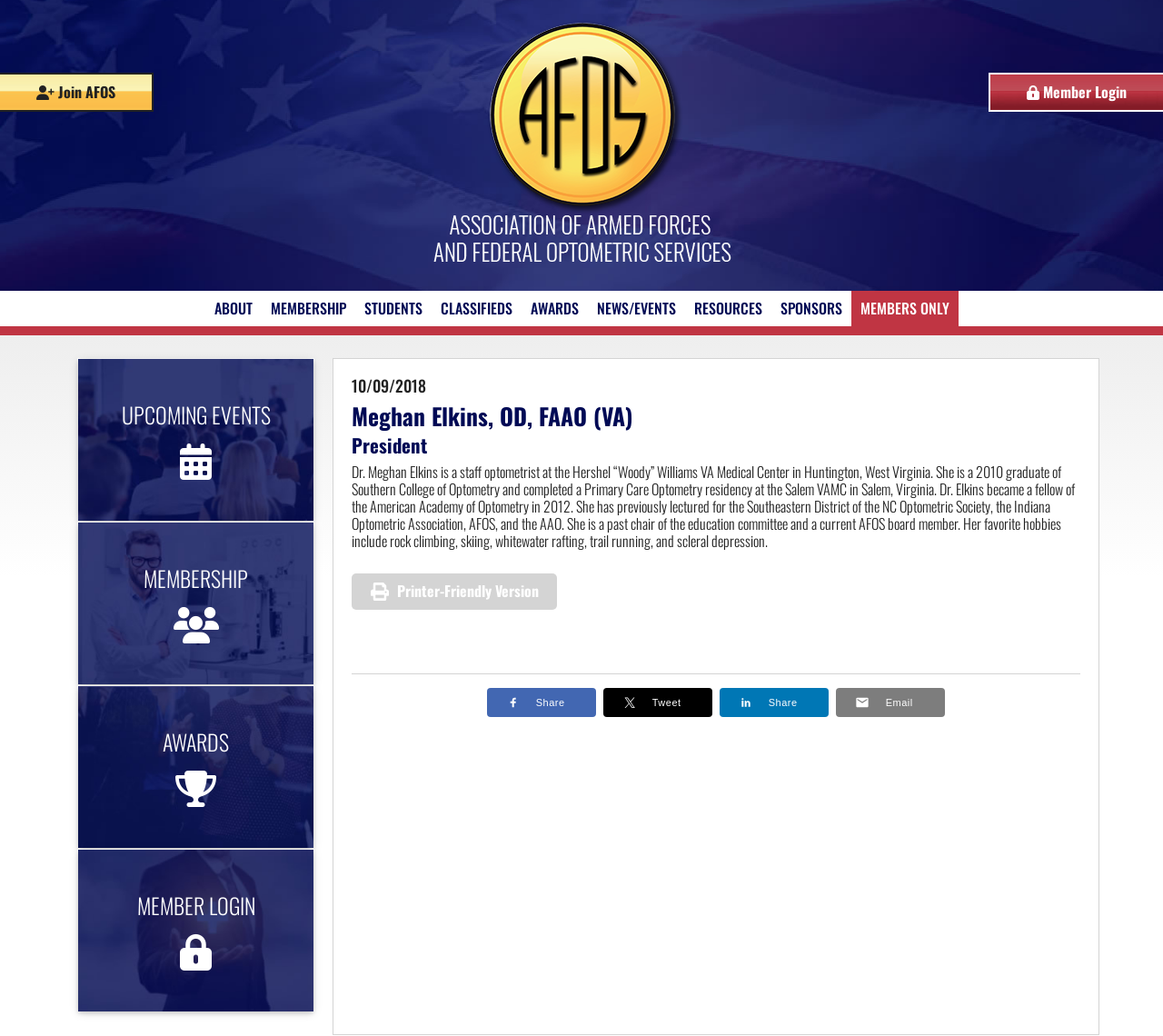Find the bounding box coordinates of the clickable area that will achieve the following instruction: "Learn more about upcoming events".

[0.083, 0.456, 0.254, 0.485]